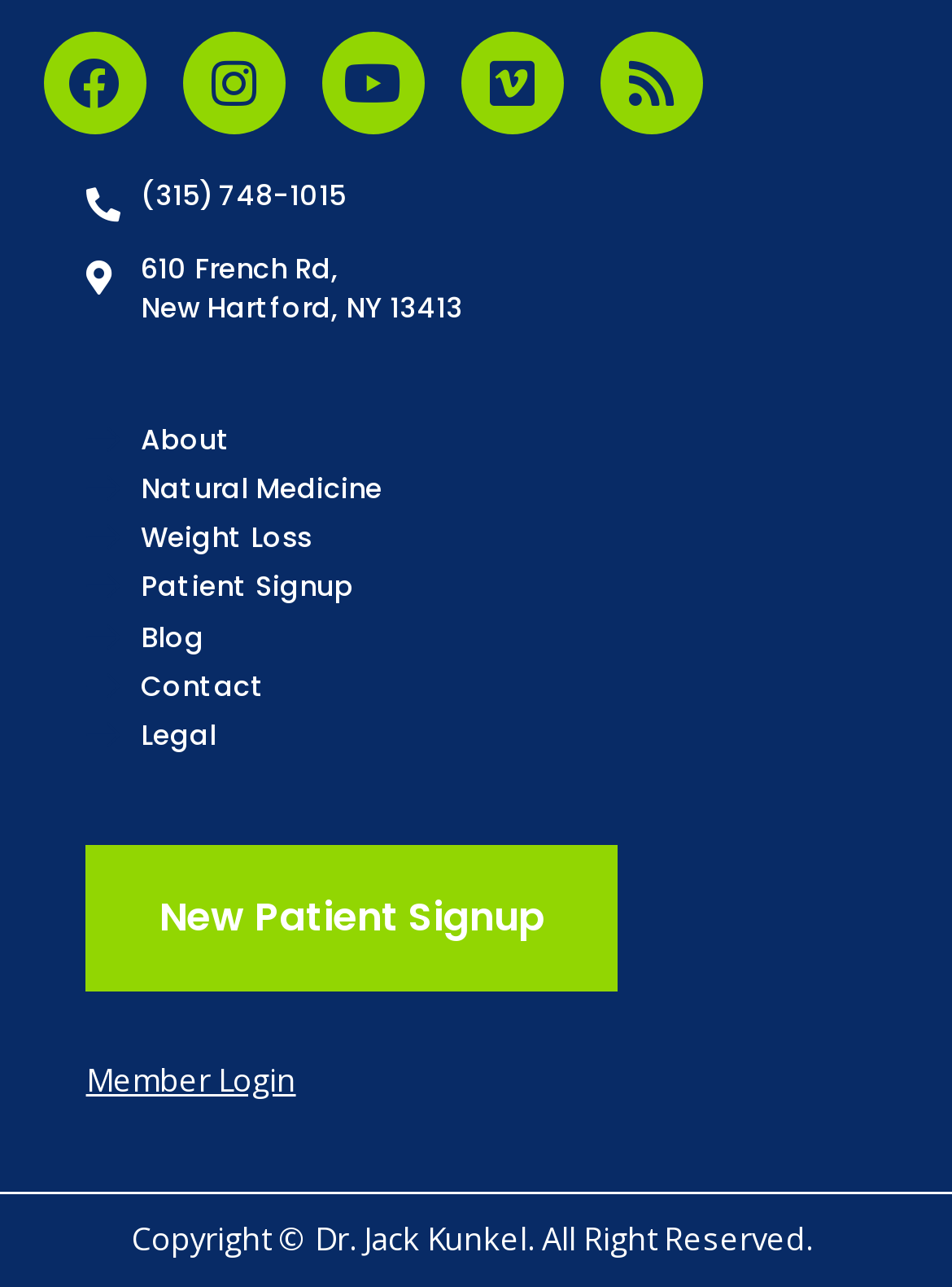Determine the bounding box coordinates of the clickable element to complete this instruction: "Learn about natural medicine". Provide the coordinates in the format of four float numbers between 0 and 1, [left, top, right, bottom].

[0.09, 0.361, 0.399, 0.955]